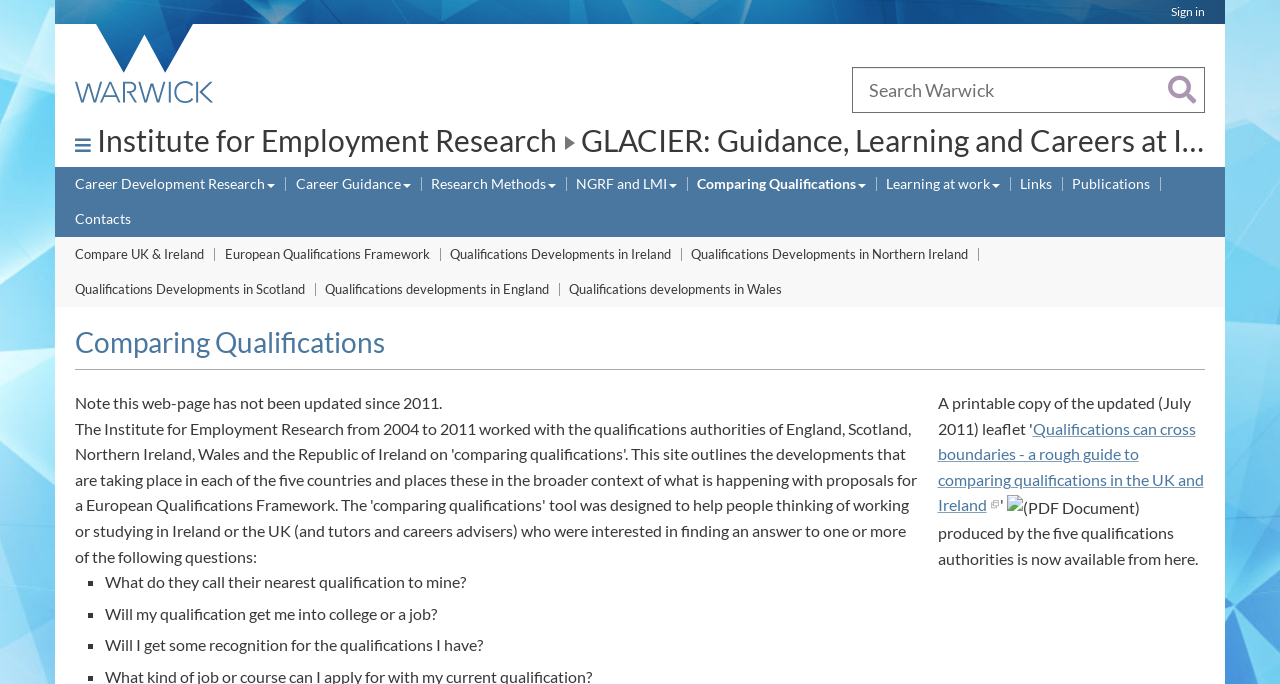Identify the bounding box coordinates for the element you need to click to achieve the following task: "Sign in". The coordinates must be four float values ranging from 0 to 1, formatted as [left, top, right, bottom].

[0.915, 0.006, 0.941, 0.028]